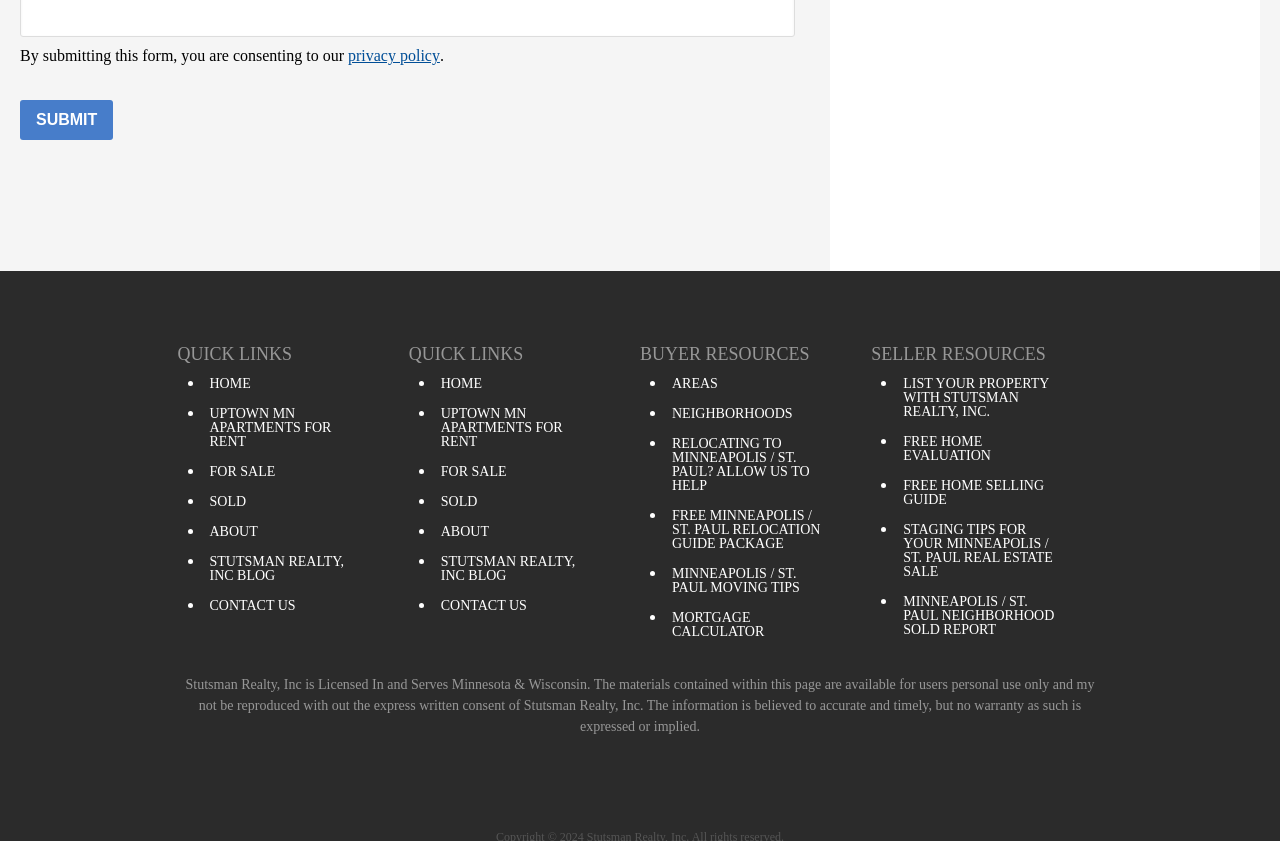Highlight the bounding box coordinates of the region I should click on to meet the following instruction: "View apartments for rent".

[0.164, 0.634, 0.289, 0.67]